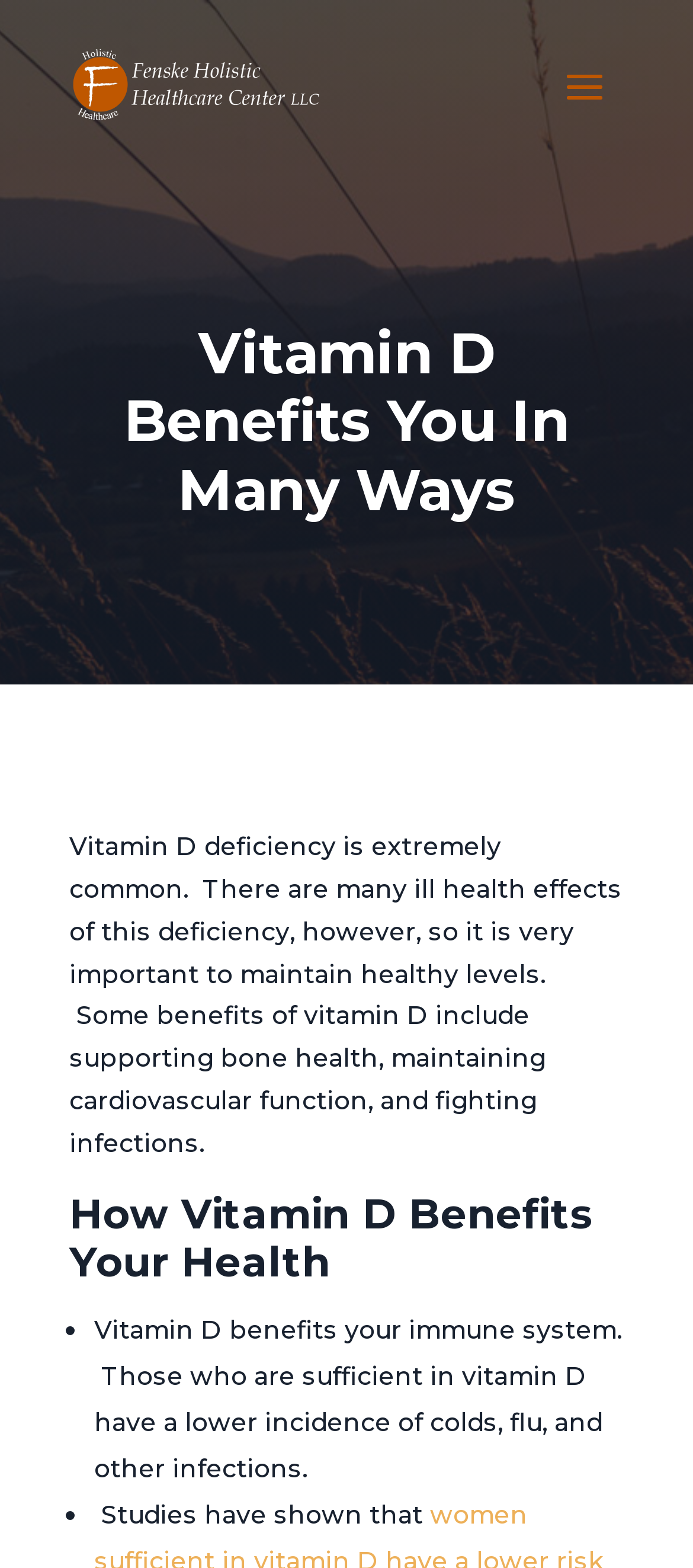Using the details from the image, please elaborate on the following question: How many benefits of Vitamin D are listed?

From the ListMarker elements, it can be seen that there are at least three benefits of Vitamin D listed, which are Vitamin D benefits your immune system, and two other benefits mentioned in the subsequent StaticText elements.